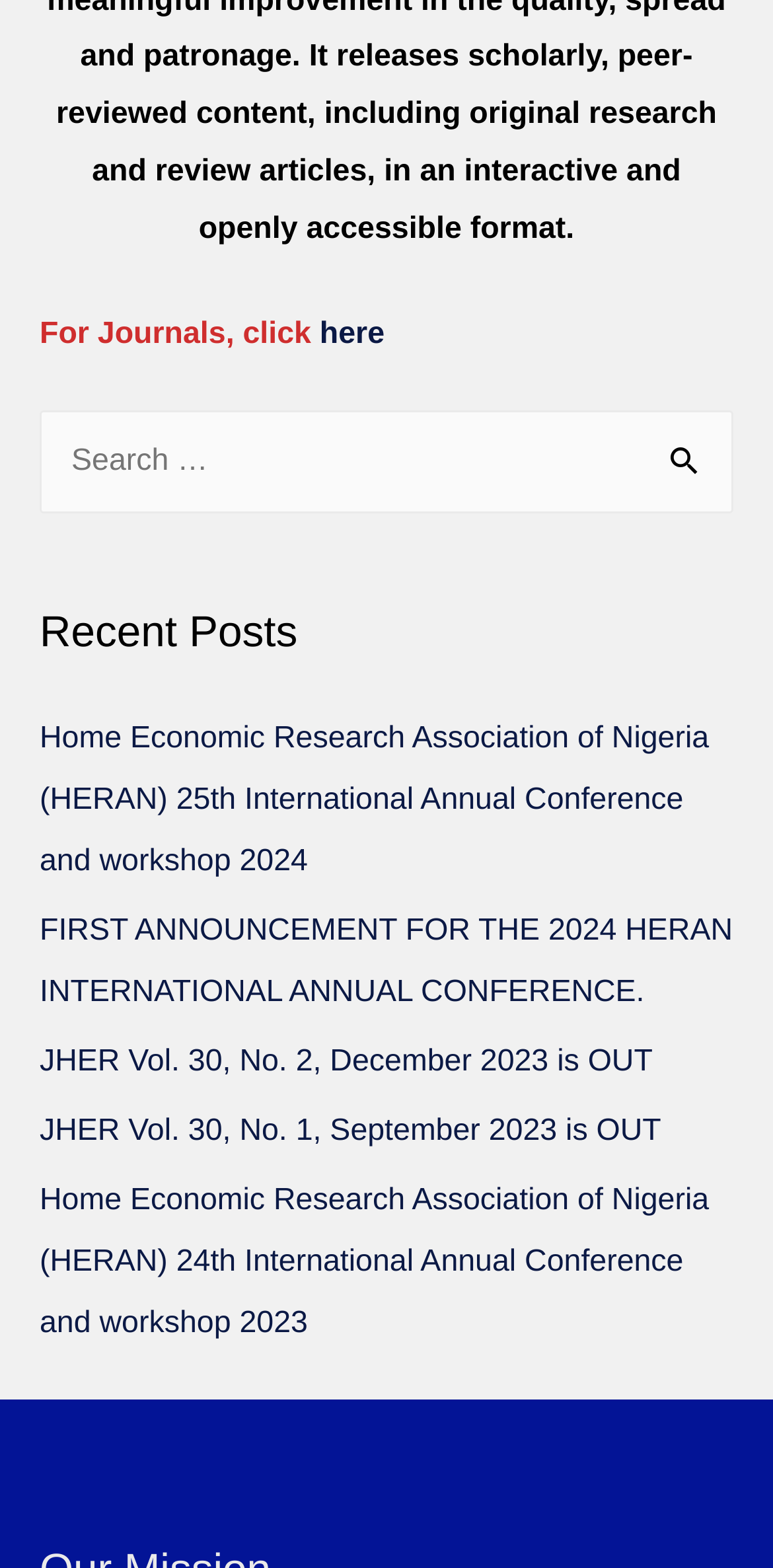Answer the question in a single word or phrase:
How many recent posts are displayed on this webpage?

6